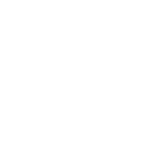Give a thorough caption of the image, focusing on all visible elements.

The image features the packaging of the "Narcos La Catedral Feminized (3 seeds pack)." The design likely reflects branding elements that resonate with cannabis culture, showcasing a modern and stylish aesthetic. This product is marketed towards growers seeking high-quality, feminized seeds, promising optimal yields and a distinctive growing experience. Highlighting its sativa-dominant traits, this particular pack is designed to appeal to both experienced growers and retailers looking to enhance their selection. The image emphasizes the unique identity of the strain, reinforcing its appeal in the competitive cannabis market.